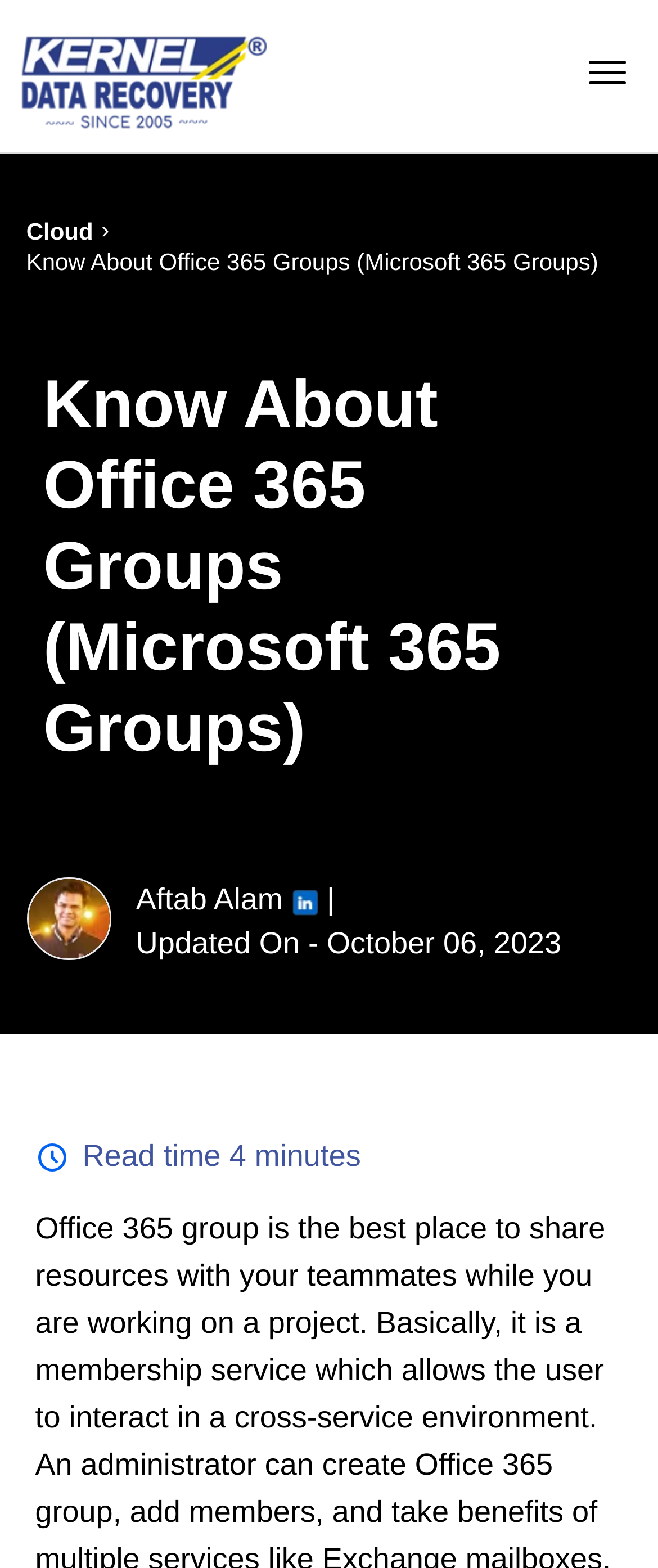Explain in detail what you observe on this webpage.

The webpage is about Office 365 groups, specifically discussing their benefits and features. At the top left corner, there is a logo image with a corresponding link. On the top right corner, there is a menu button. Below the logo, a navigation breadcrumb is displayed, showing the path "Cloud › Know About Office 365 Groups (Microsoft 365 Groups)".

The main heading "Know About Office 365 Groups (Microsoft 365 Groups)" is prominently displayed in the middle of the top section. Below the heading, there is an image of a person, Aftab Alam, with links to their name and LinkedIn profile. The LinkedIn profile link is accompanied by a small LinkedIn icon image.

To the right of the person's image, there is a text "Updated On - October 06, 2023", indicating when the content was last updated. Further down, there is a section with text "Read time" followed by "4 minutes", suggesting that the content can be read in 4 minutes.